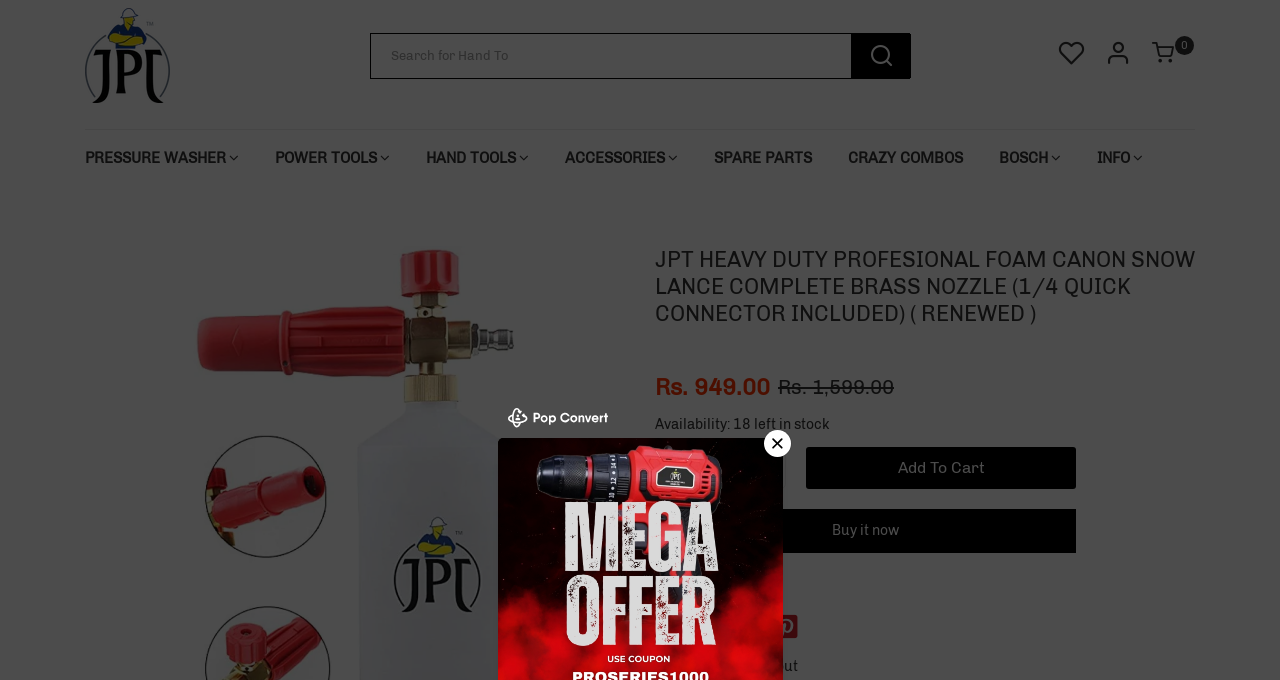Based on the image, provide a detailed and complete answer to the question: 
What is the name of the tool company?

The name of the tool company can be found in the top section of the webpage, where it says 'Welcome to JPT Tools, a trusted name in machine tools and equipment since 1995.'